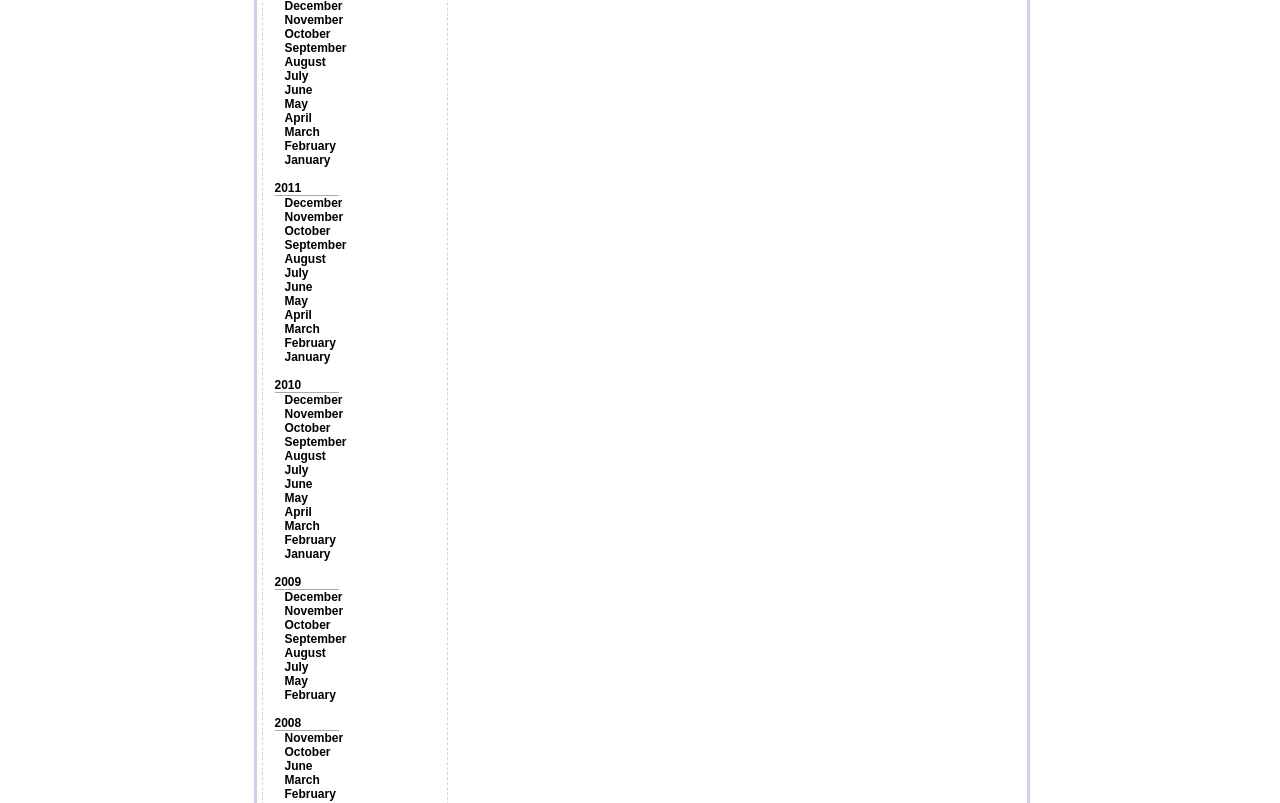Refer to the image and offer a detailed explanation in response to the question: How many years are listed?

I counted the number of year links on the webpage and found that there are four years listed: 2011, 2010, 2009, and 2008.